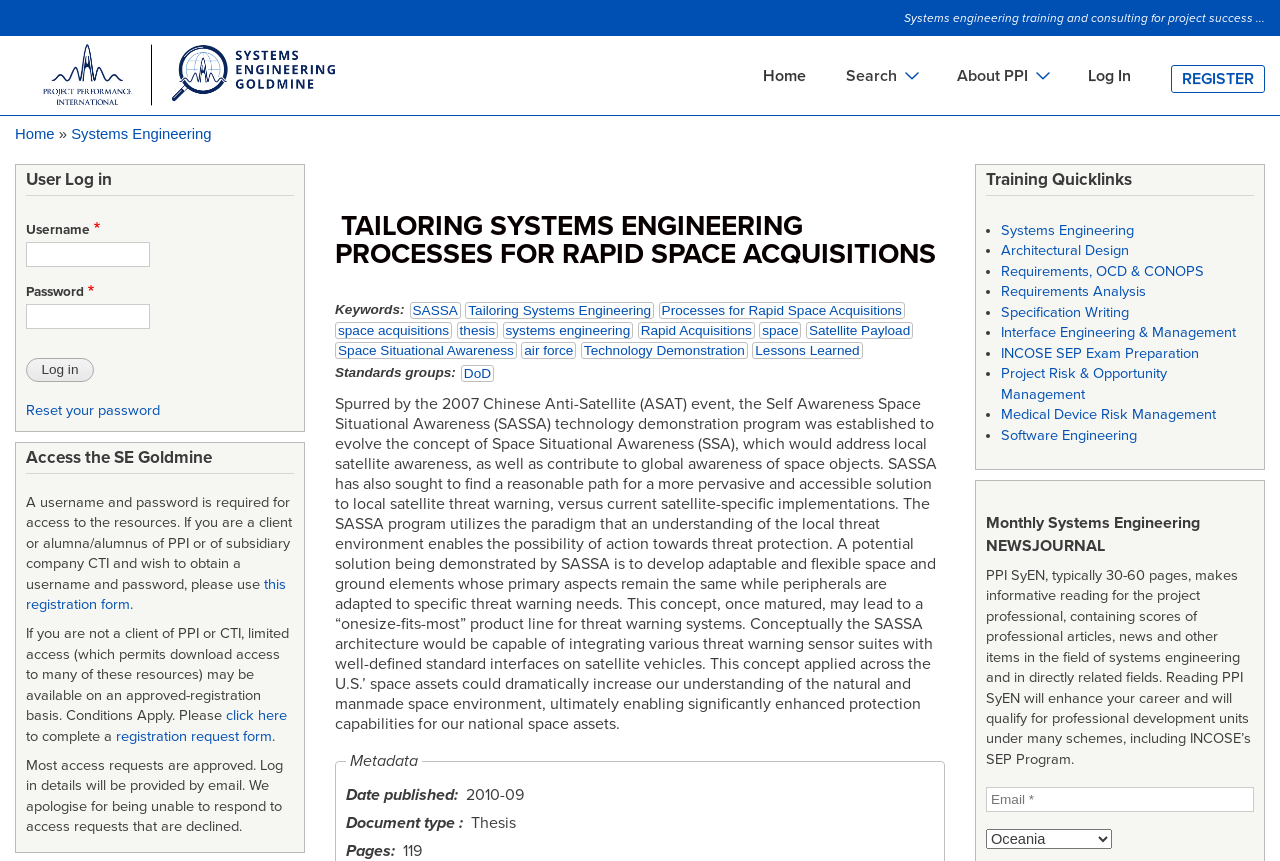Please find the bounding box coordinates of the element that must be clicked to perform the given instruction: "Learn more about the book 'The Social Conquest of Earth'". The coordinates should be four float numbers from 0 to 1, i.e., [left, top, right, bottom].

None